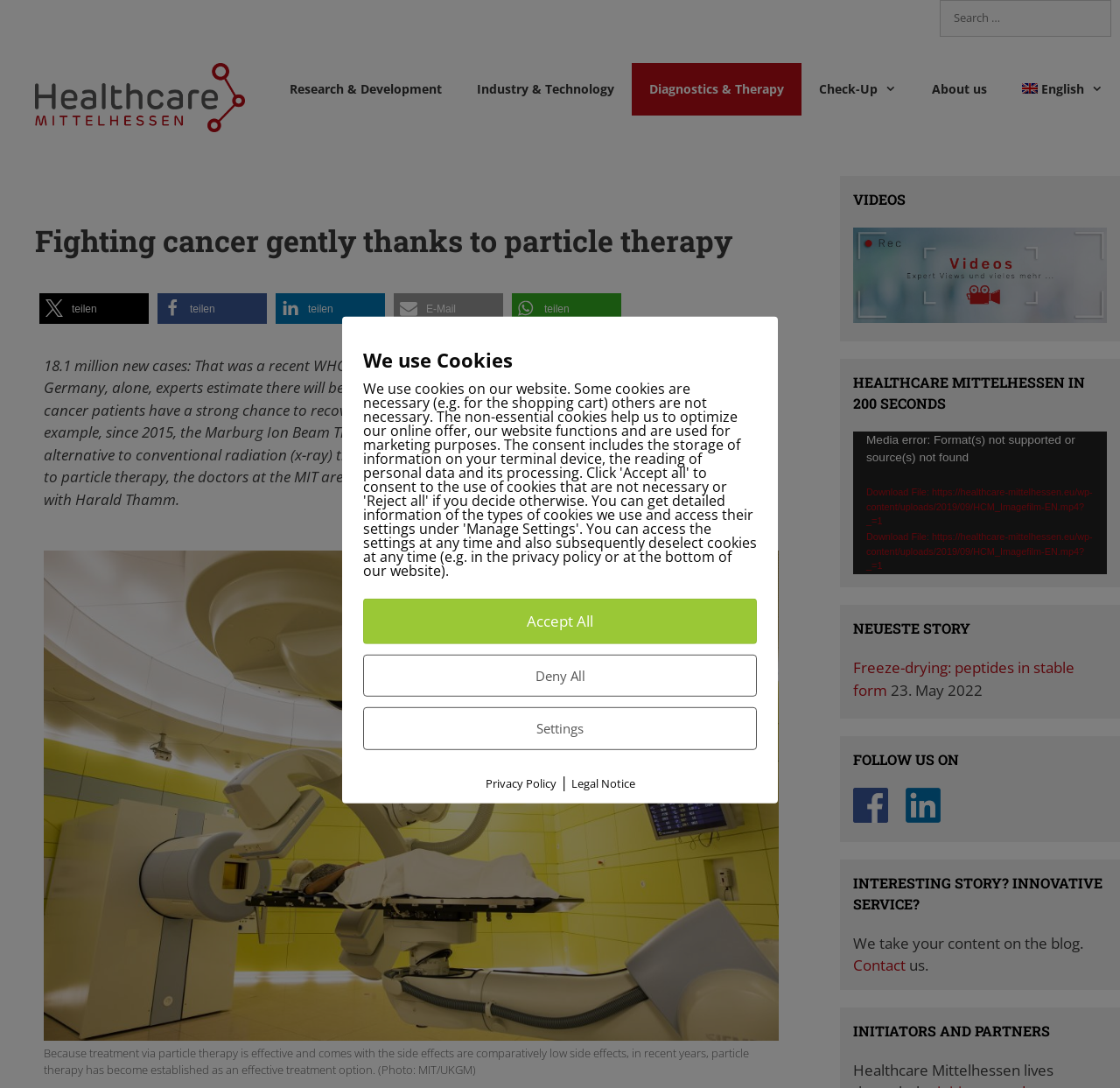What is the topic of the latest story? Analyze the screenshot and reply with just one word or a short phrase.

Freeze-drying: peptides in stable form